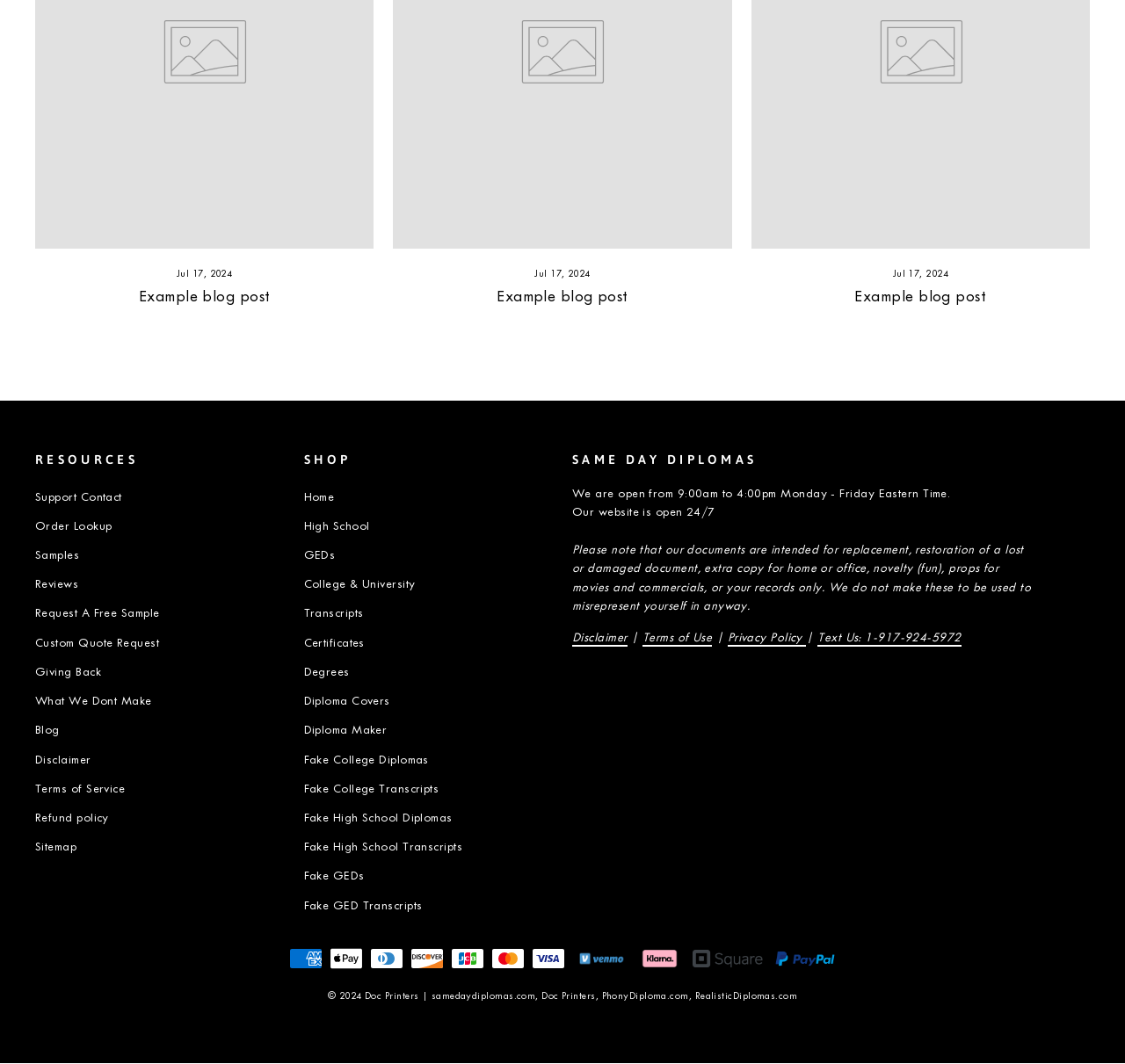Locate the bounding box coordinates of the item that should be clicked to fulfill the instruction: "View 'Support Contact'".

[0.031, 0.455, 0.108, 0.479]